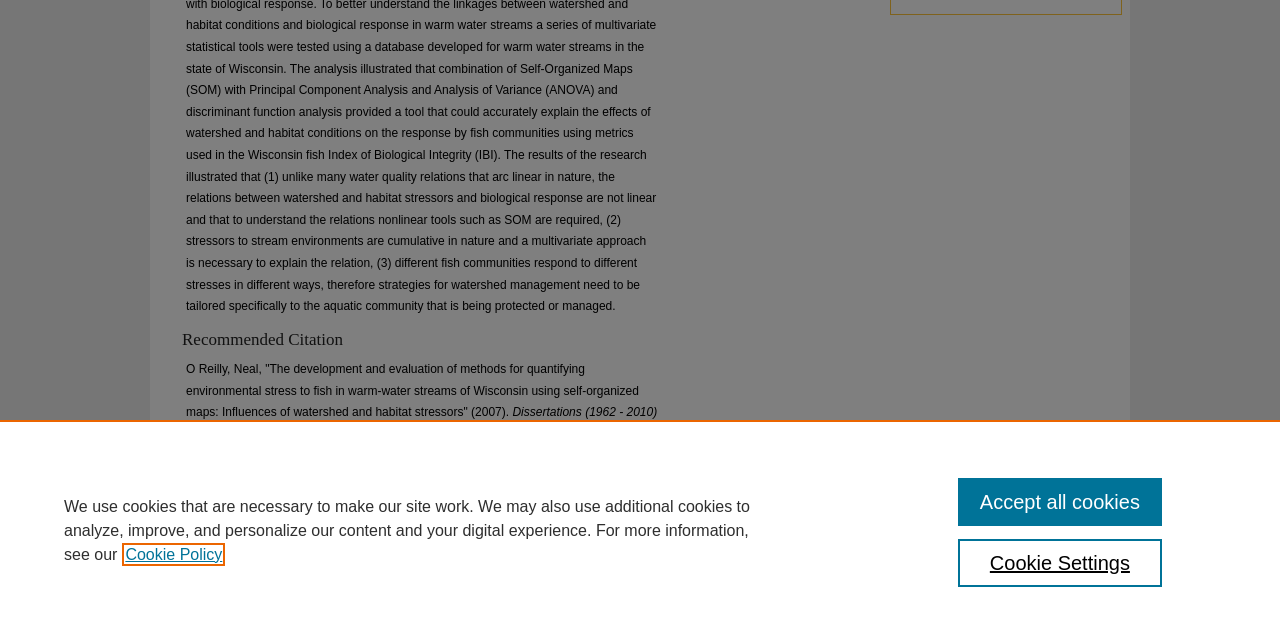Determine the bounding box coordinates in the format (top-left x, top-left y, bottom-right x, bottom-right y). Ensure all values are floating point numbers between 0 and 1. Identify the bounding box of the UI element described by: Elsevier - Digital Commons

[0.695, 0.82, 0.883, 0.938]